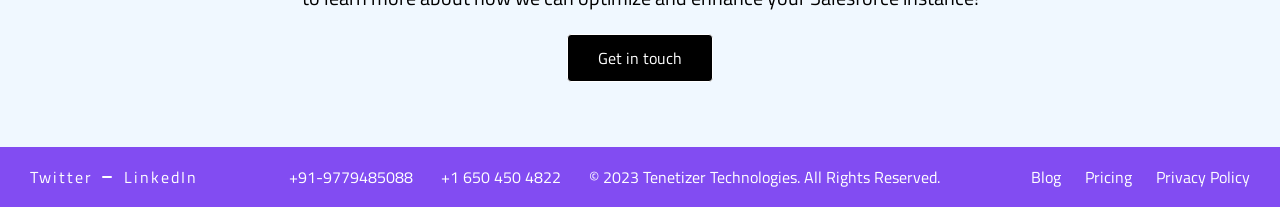Identify the bounding box coordinates for the UI element described as: "Twitter".

[0.023, 0.799, 0.072, 0.915]